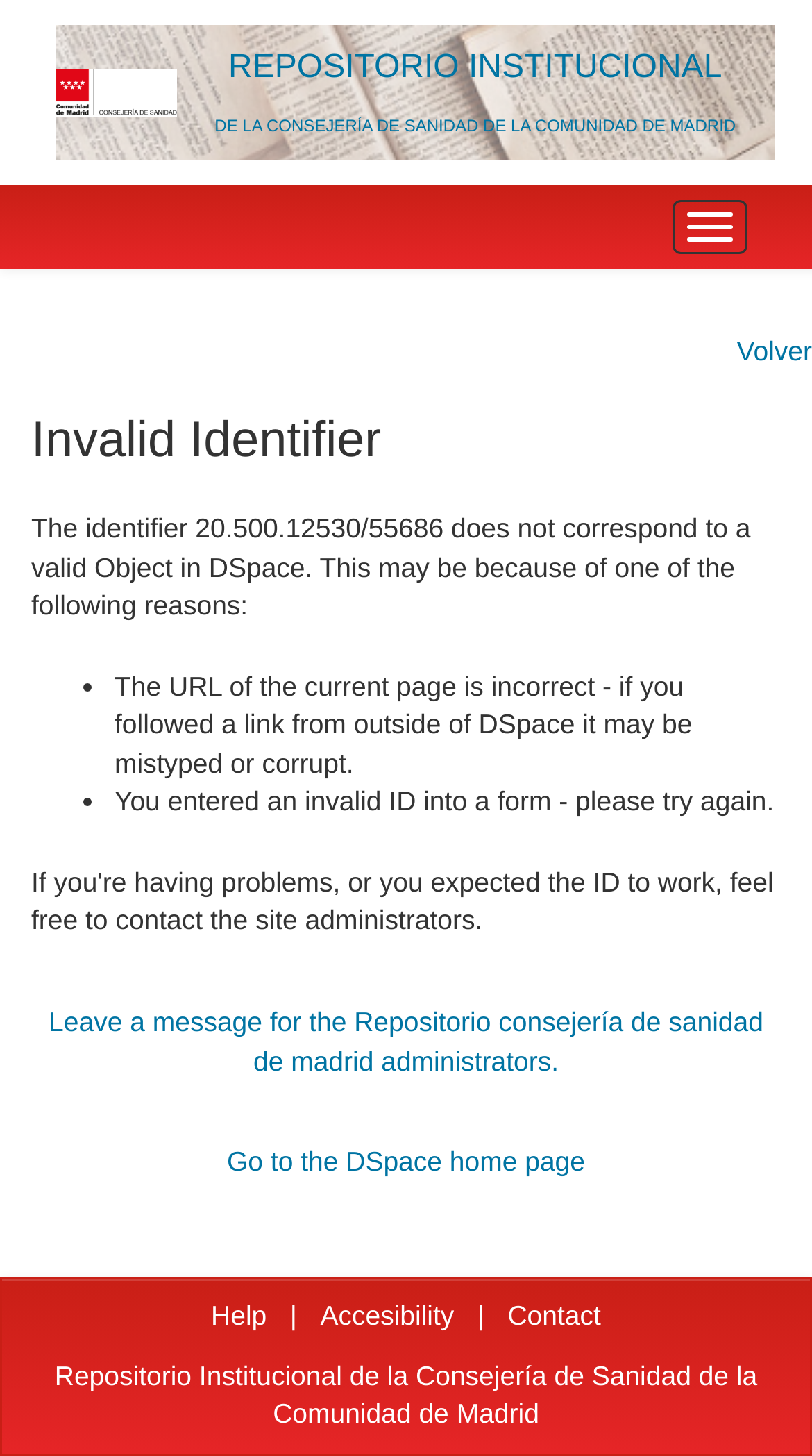Please give a one-word or short phrase response to the following question: 
What is the name of the community associated with the Consejería de Sanidad?

Comunidad de Madrid